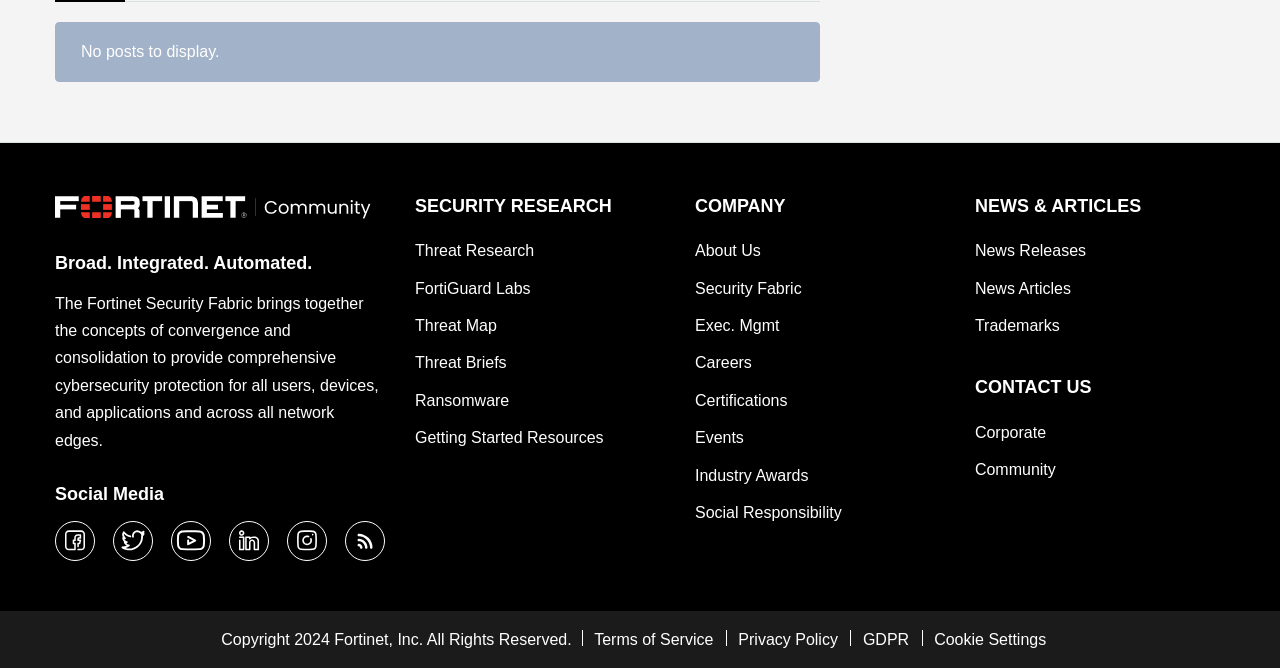Given the following UI element description: "Terms of Service", find the bounding box coordinates in the webpage screenshot.

[0.454, 0.937, 0.567, 0.978]